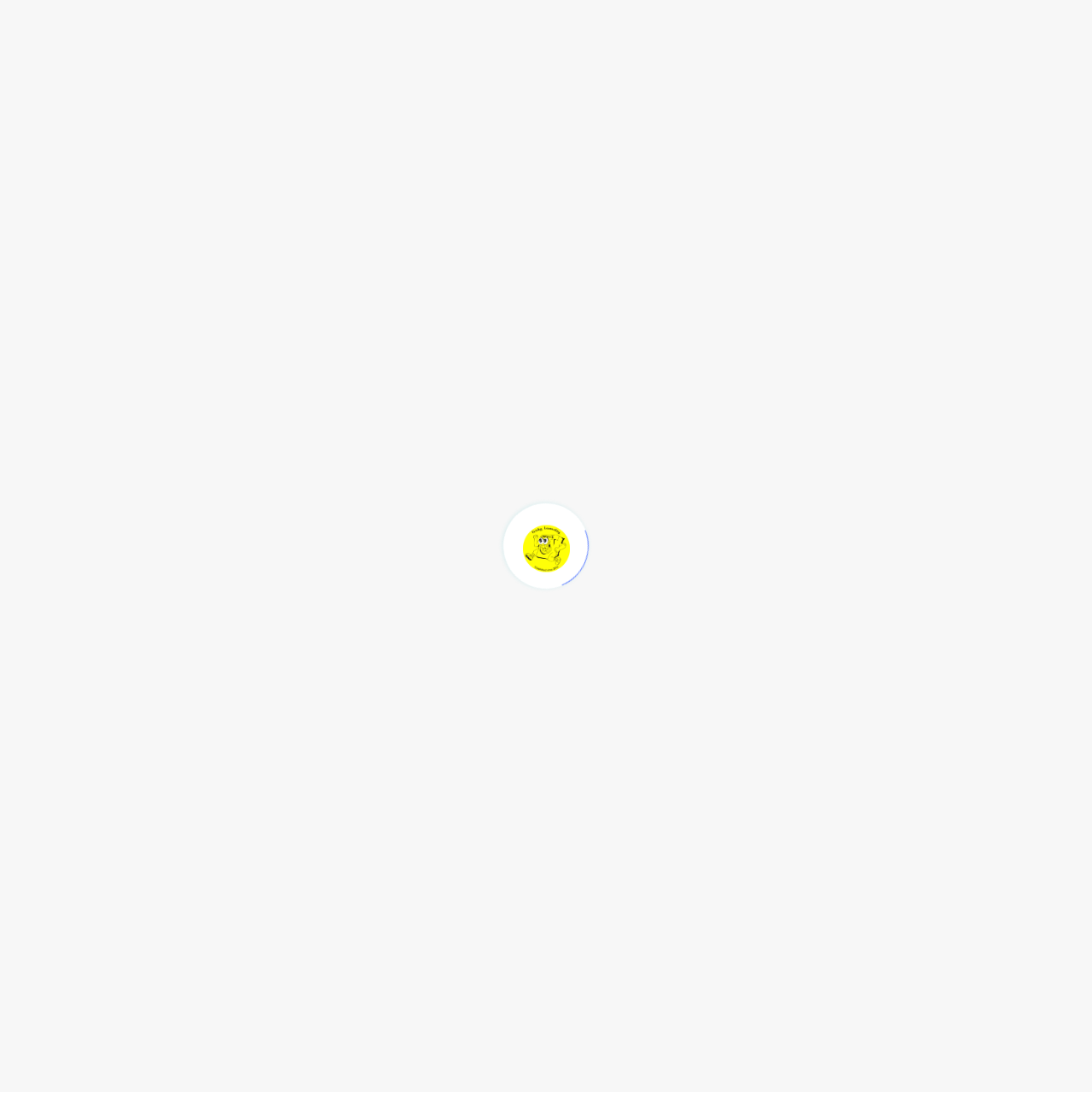What is the website's stance on data protection?
Examine the image and provide an in-depth answer to the question.

I inferred this by looking at the section 'How we protect your data' which suggests that the website takes measures to protect users' data, although the specific measures are not specified.